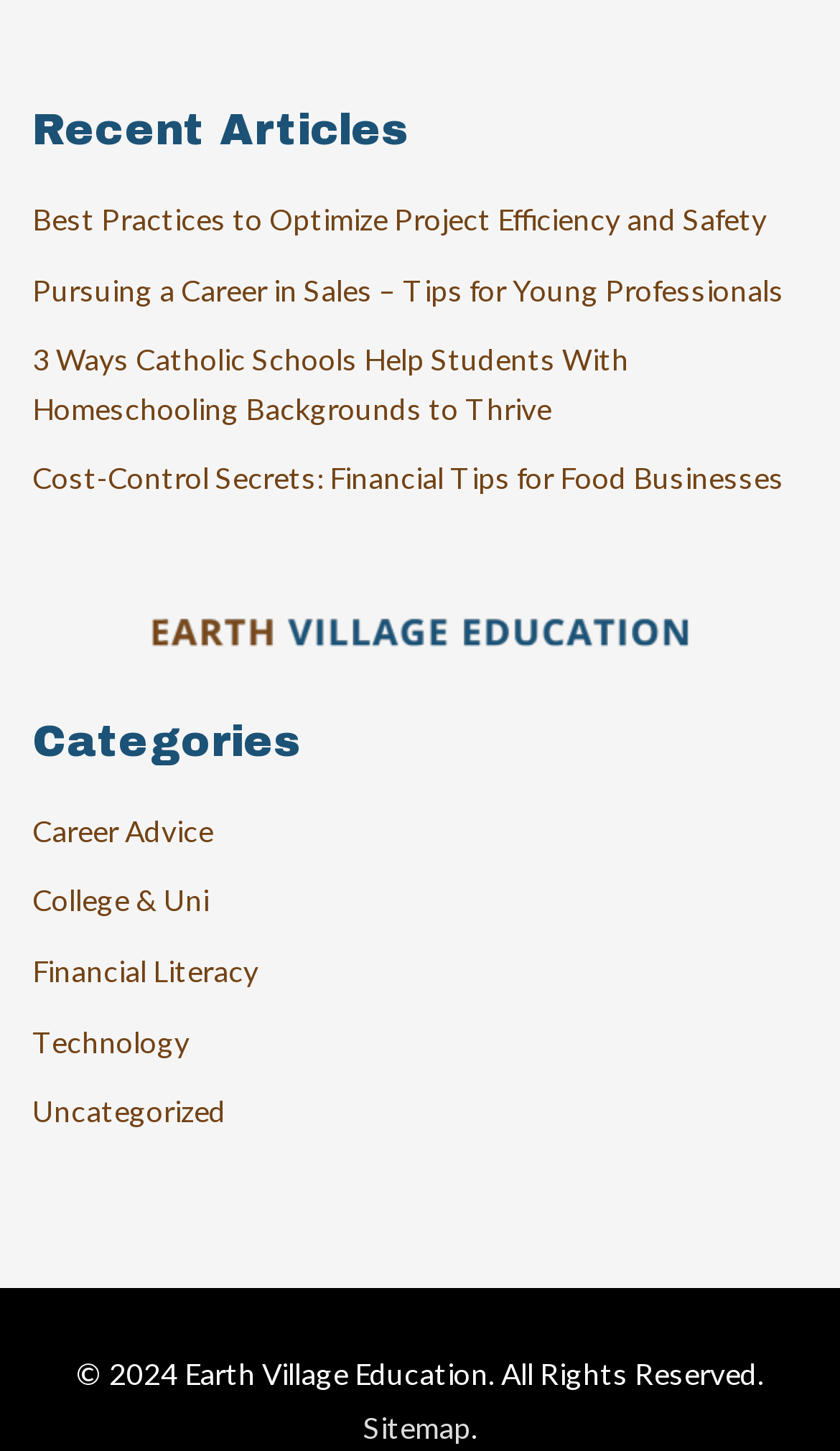What is the category of the first article?
Examine the image closely and answer the question with as much detail as possible.

I determined the category of the first article by looking at the links under the 'Categories' heading. The first link is 'Career Advice', but it's not an article. The first article is 'Best Practices to Optimize Project Efficiency and Safety', and it doesn't have a specific category listed. Therefore, I assumed it belongs to the 'Uncategorized' category.